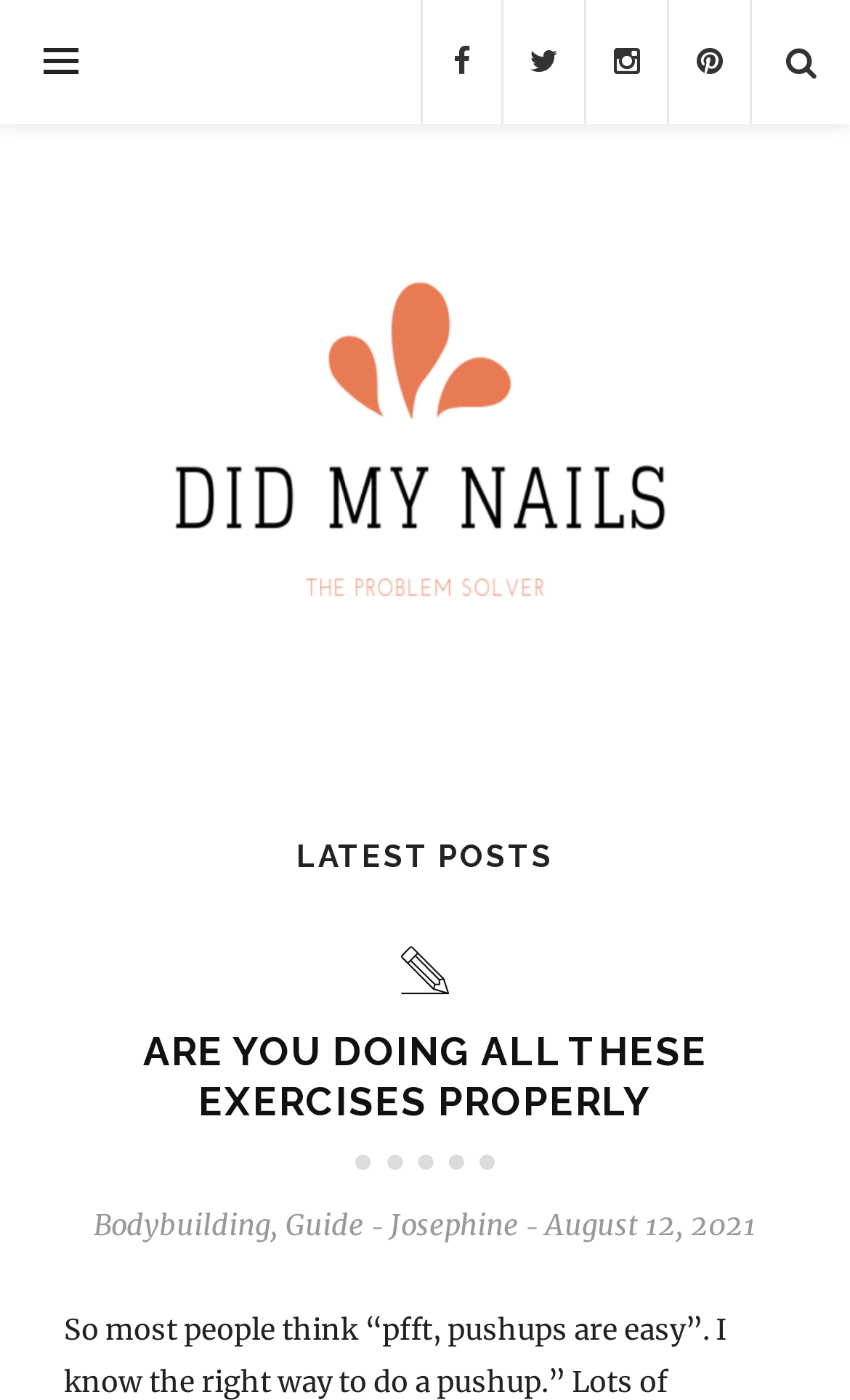Answer in one word or a short phrase: 
Who is the author of the post 'Bodybuilding Guide'?

Josephine